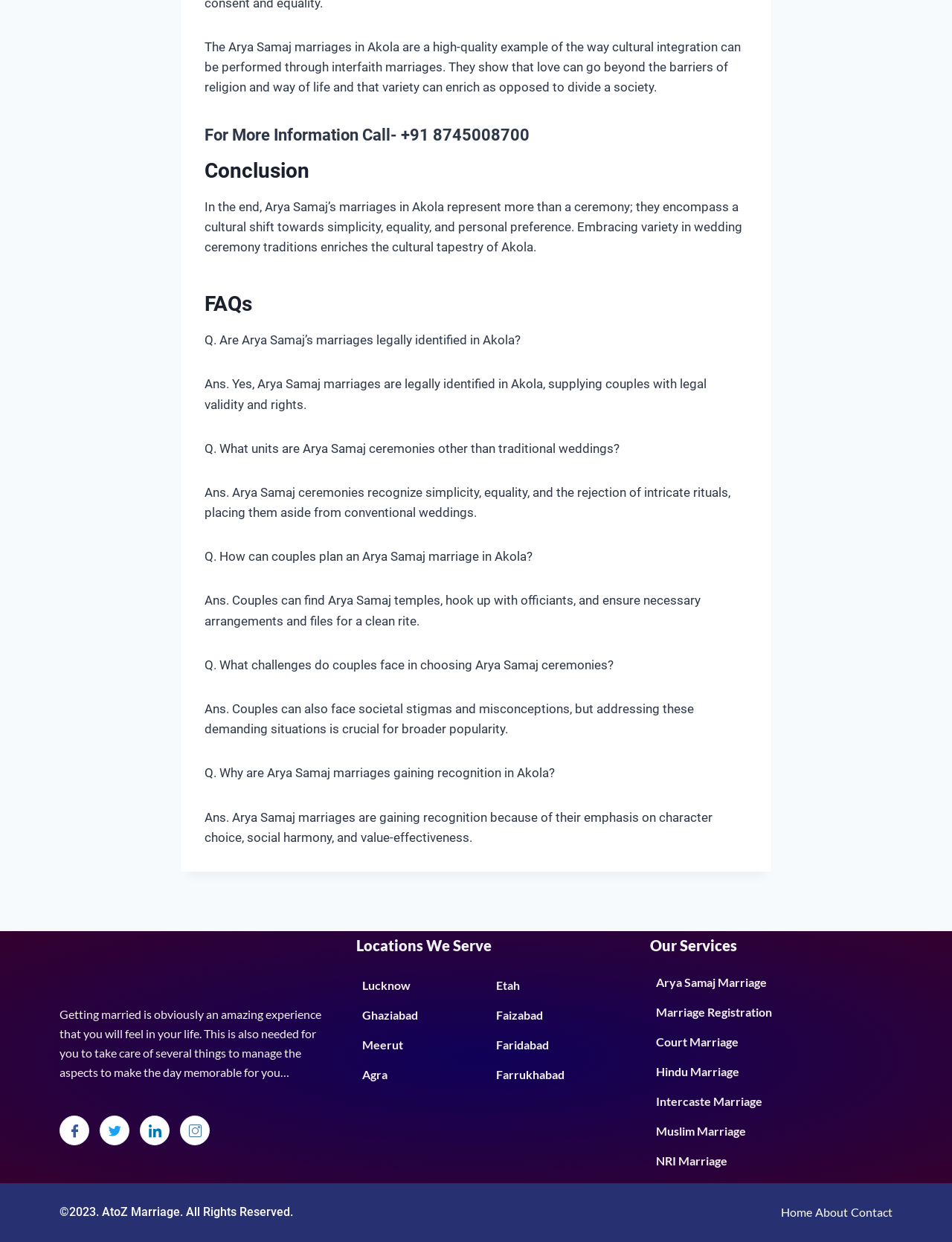How many locations are served?
Please provide a detailed and comprehensive answer to the question.

The locations served can be found in the section 'Locations We Serve', and there are eight locations listed: Lucknow, Ghaziabad, Meerut, Agra, Etah, Faizabad, Faridabad, and Farrukhabad.